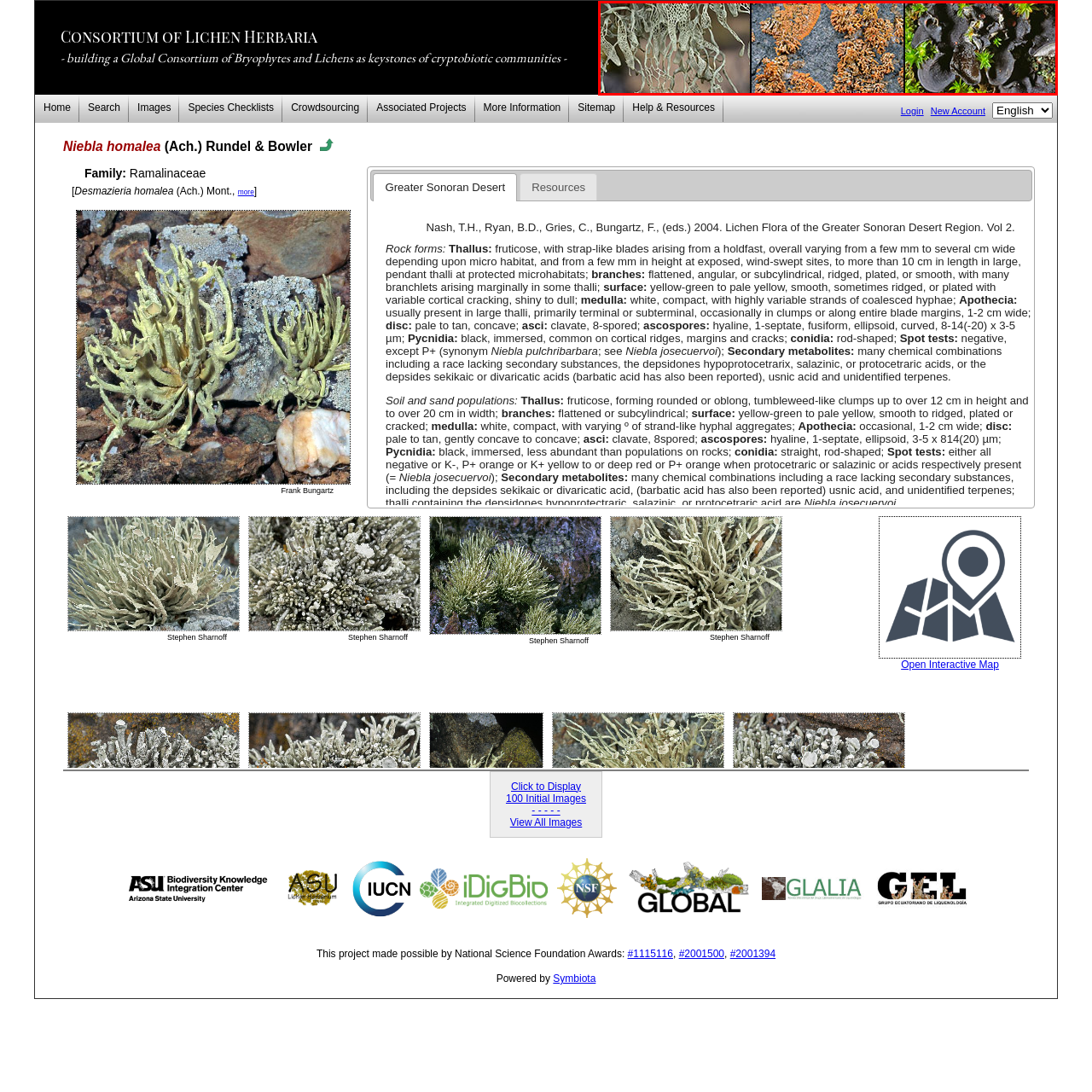Direct your attention to the image contained by the red frame and provide a detailed response to the following question, utilizing the visual data from the image:
What type of environment do lichens thrive in?

The caption highlights that lichens can thrive in various environments, specifically mentioning the Greater Sonoran Desert as an example of a biodiverse habitat.